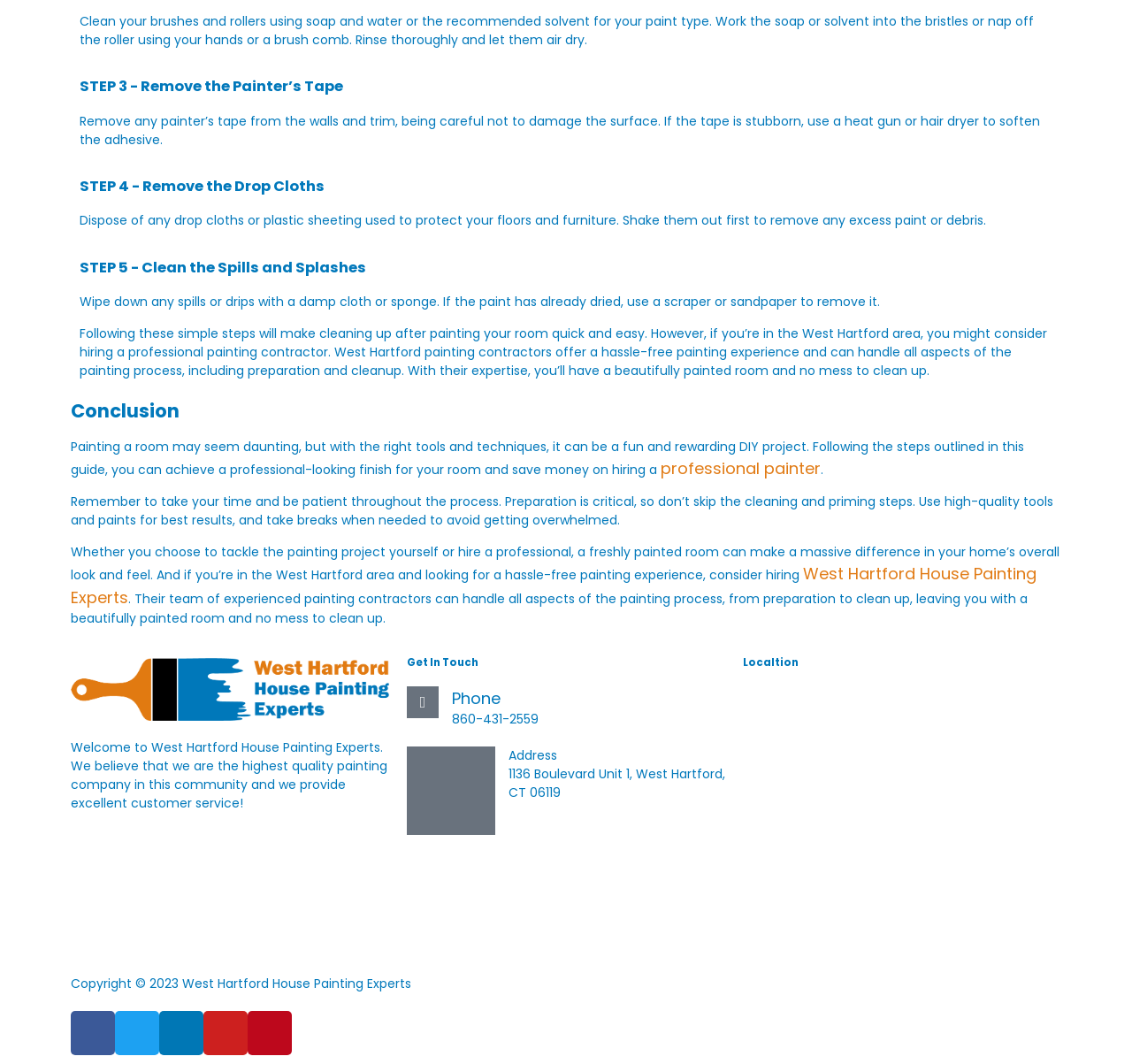Using the description "West Hartford House Painting Experts", predict the bounding box of the relevant HTML element.

[0.062, 0.528, 0.916, 0.572]